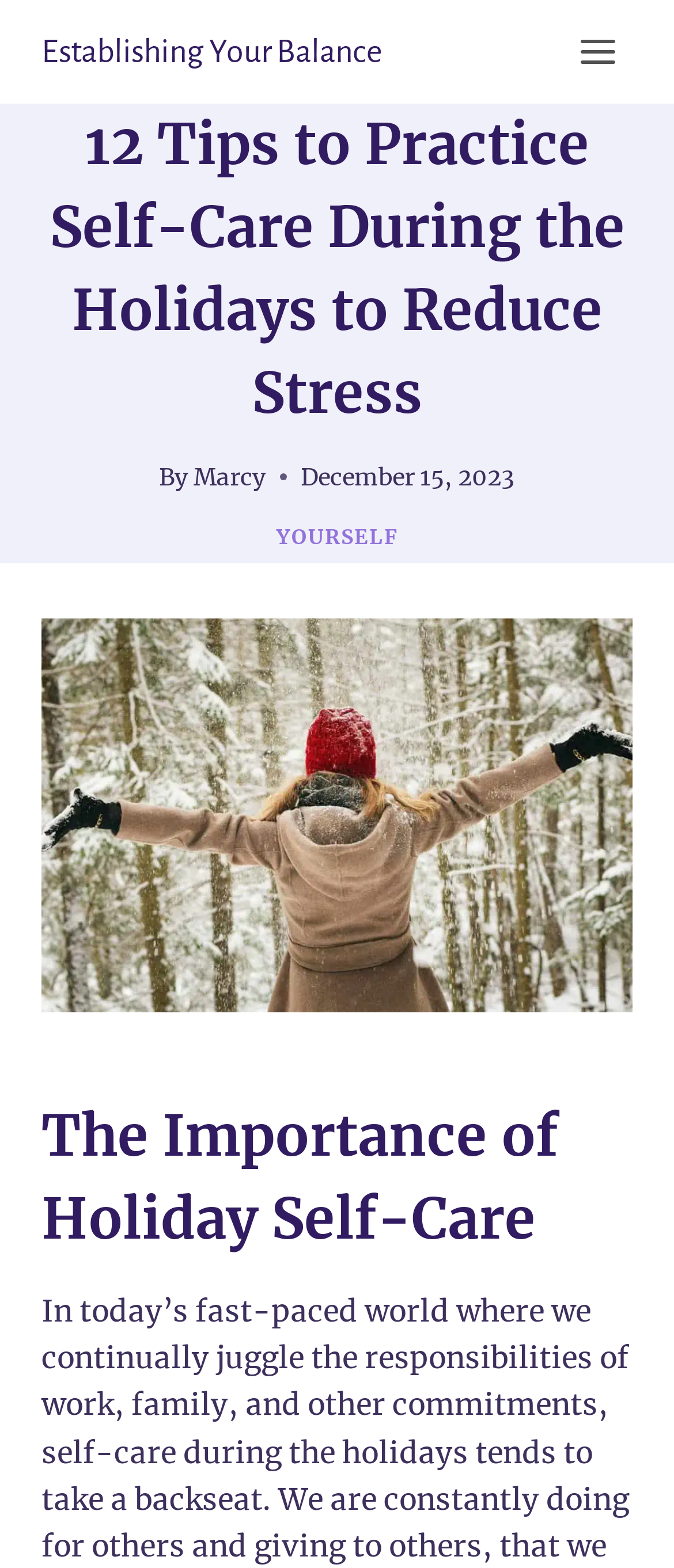Utilize the details in the image to give a detailed response to the question: Is the menu expanded?

I found the menu button element, which has an attribute 'expanded' set to 'False'. This indicates that the menu is not currently expanded.